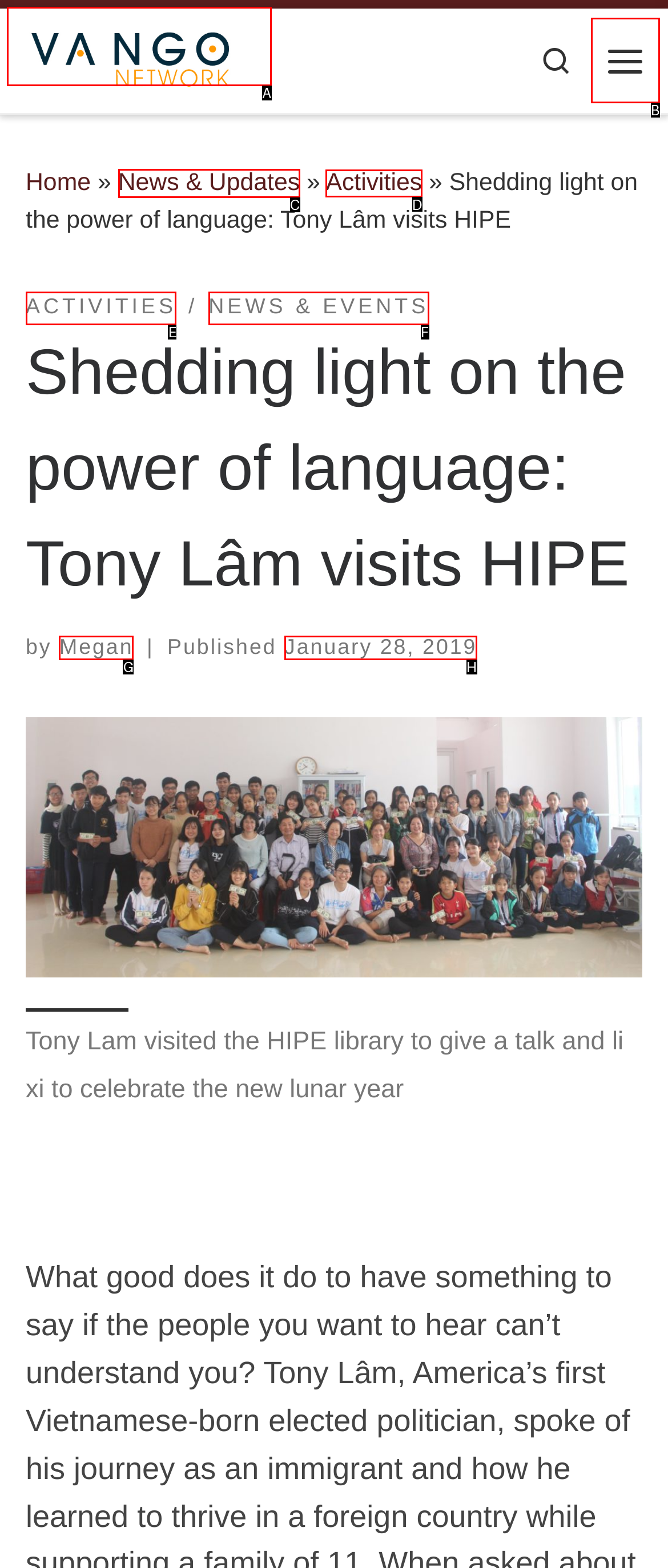Select the letter of the UI element you need to click to complete this task: View News & Updates.

C